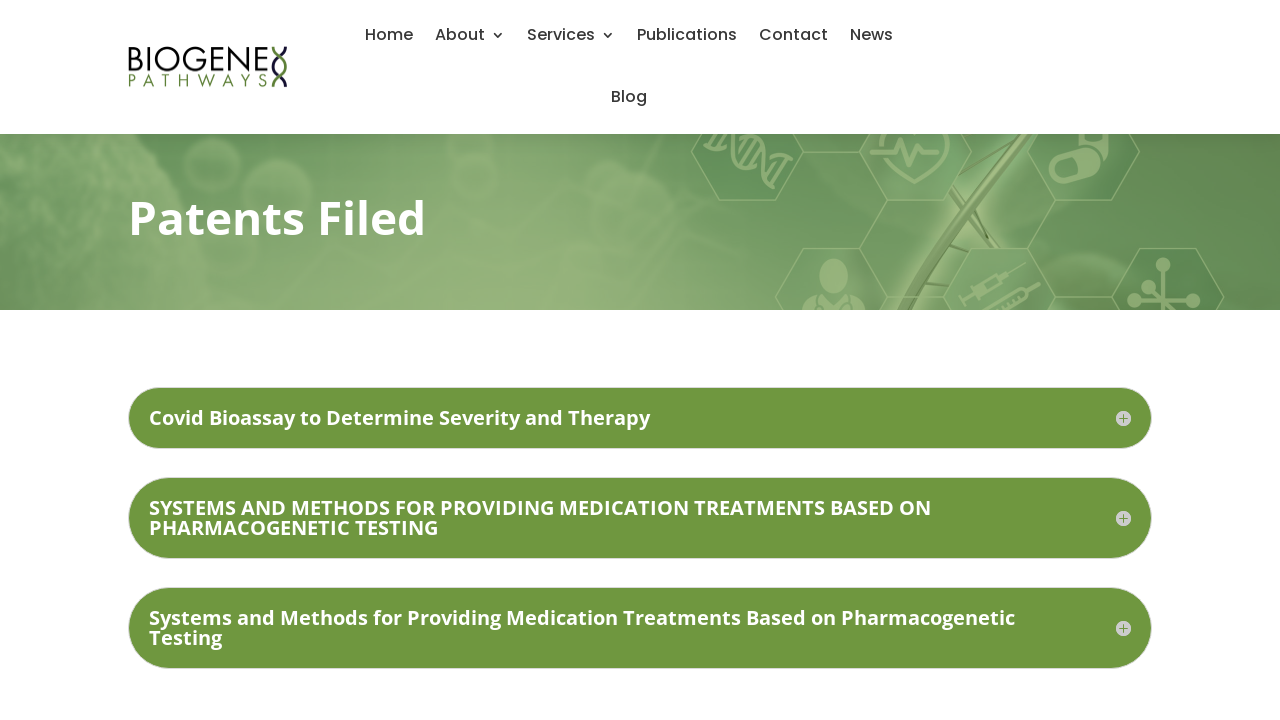How many navigation links are at the top of the page?
Please describe in detail the information shown in the image to answer the question.

I counted the number of links at the top of the webpage, excluding the 'Blog' link, which is located below the others. There are six links: 'Home', 'About 3', 'Services 3', 'Publications', 'Contact', and 'News'.